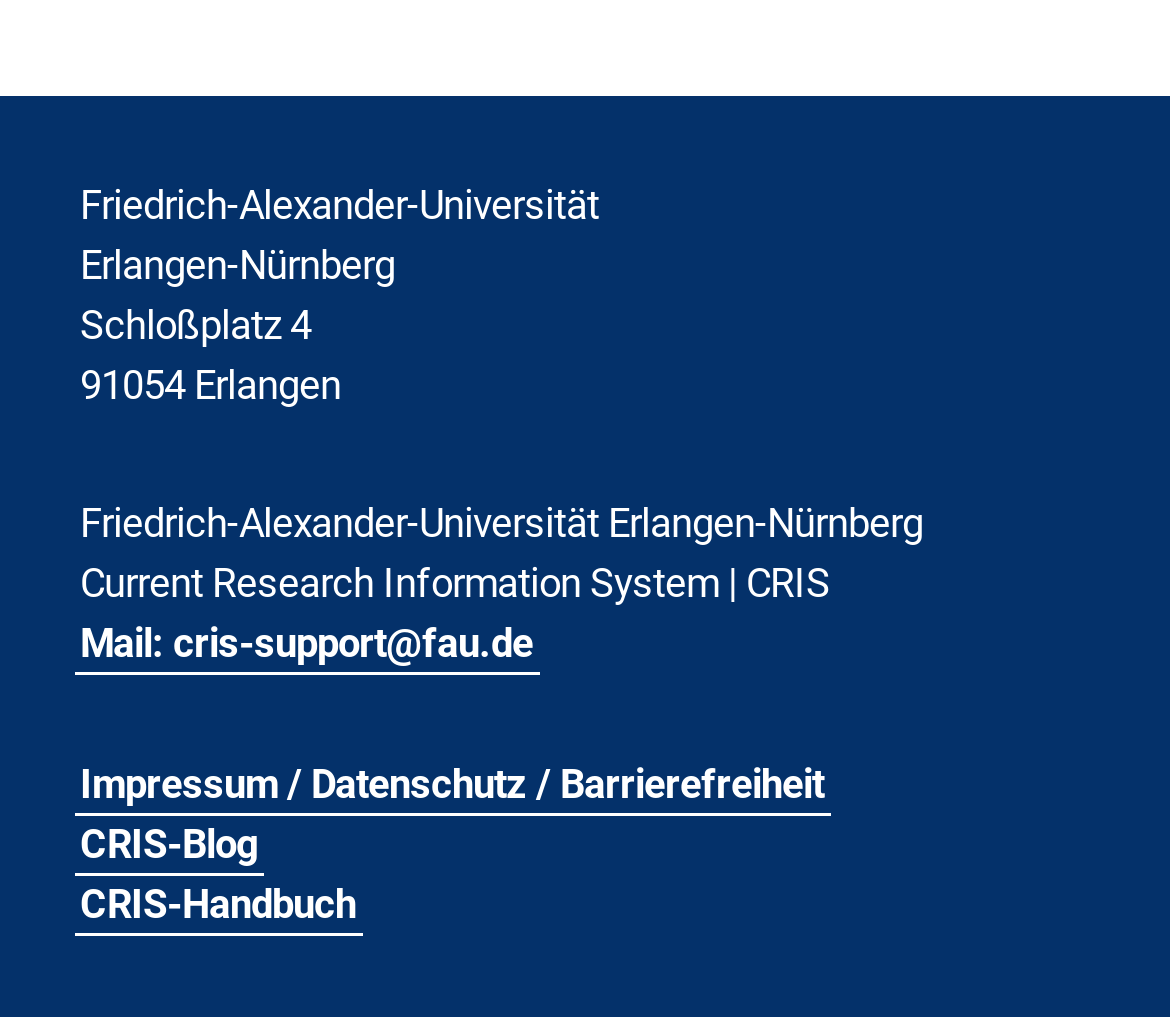What is the email address for CRIS support?
Carefully analyze the image and provide a detailed answer to the question.

The email address for CRIS support can be found at the bottom of the webpage, where it is written in a link element as 'Mail: cris-support@fau.de'.